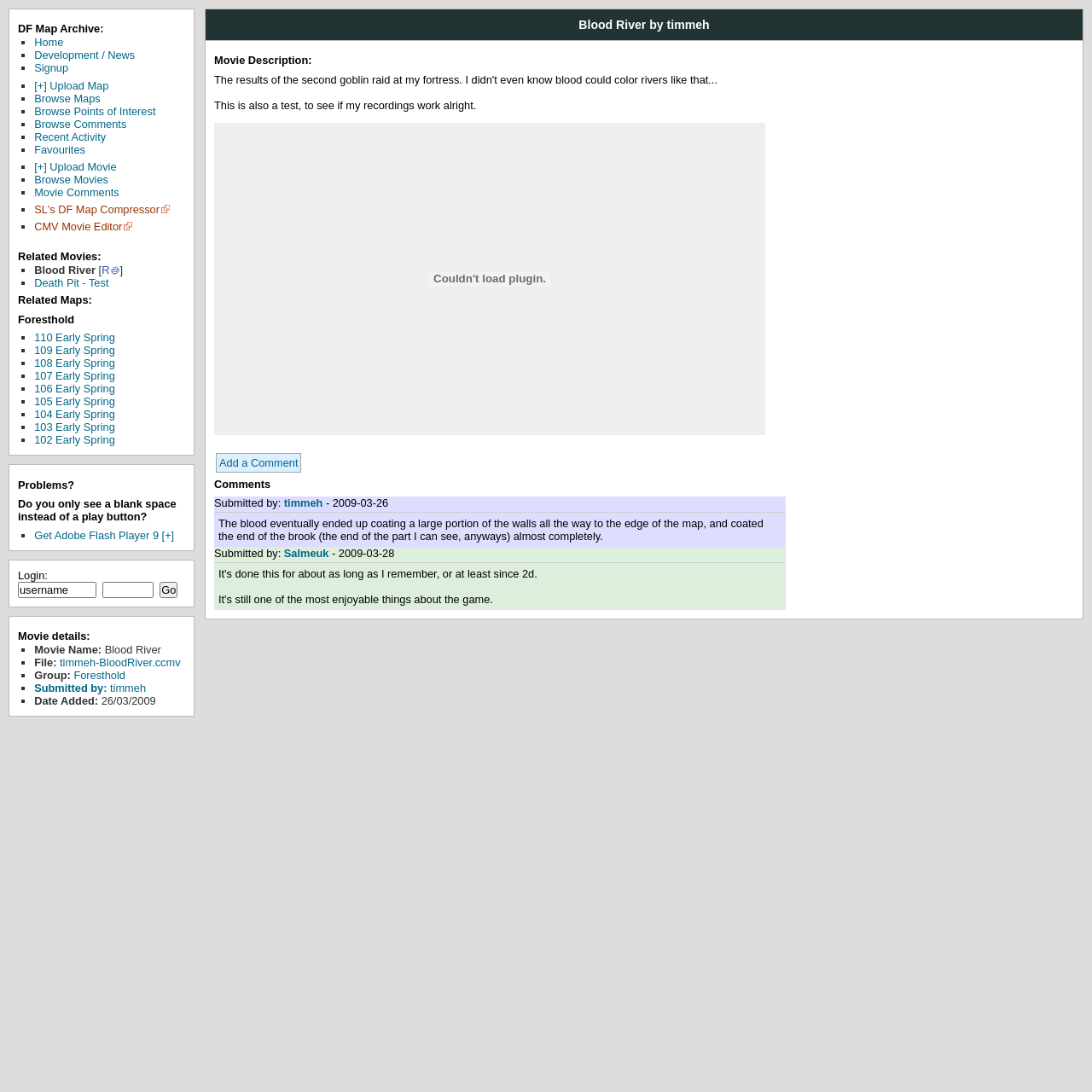Find and specify the bounding box coordinates that correspond to the clickable region for the instruction: "View related movie 'Death Pit - Test'".

[0.031, 0.253, 0.1, 0.265]